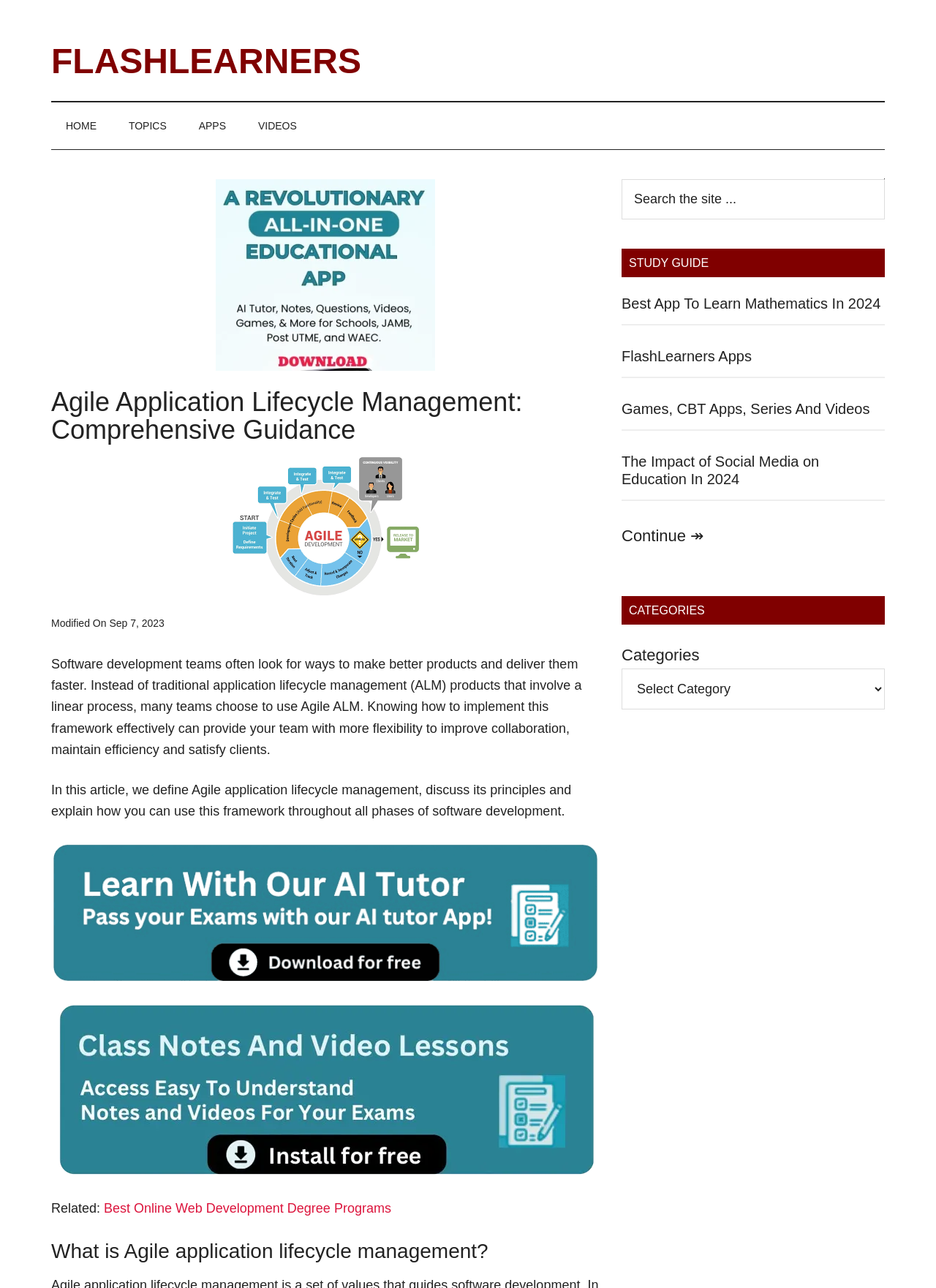Kindly respond to the following question with a single word or a brief phrase: 
What is the date of the last modification of this article?

Sep 7, 2023